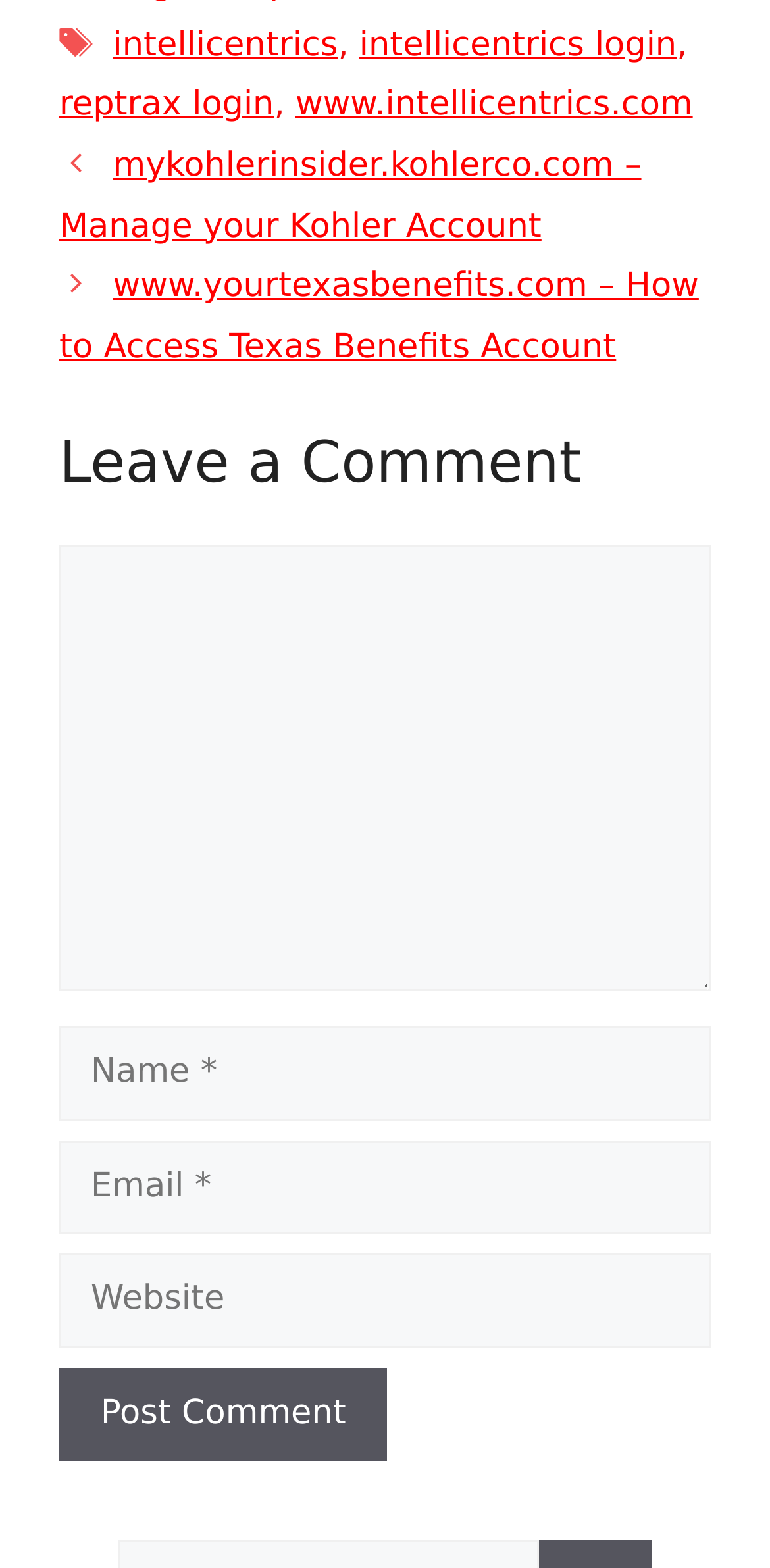Given the description parent_node: Comment name="comment", predict the bounding box coordinates of the UI element. Ensure the coordinates are in the format (top-left x, top-left y, bottom-right x, bottom-right y) and all values are between 0 and 1.

[0.077, 0.347, 0.923, 0.632]